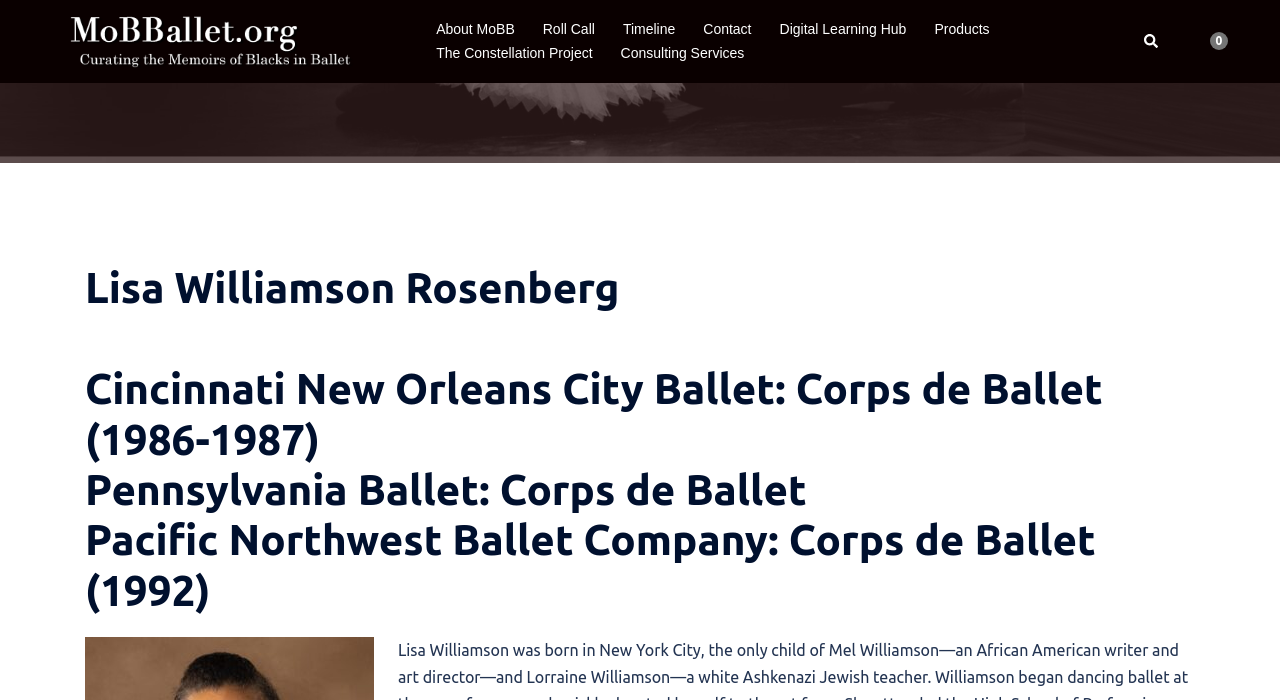How many images are on this webpage?
Please respond to the question with a detailed and informative answer.

I counted the number of image elements on the webpage, which are the MOBBallet.org logo and the search icon. These are the only two image elements present on the webpage.